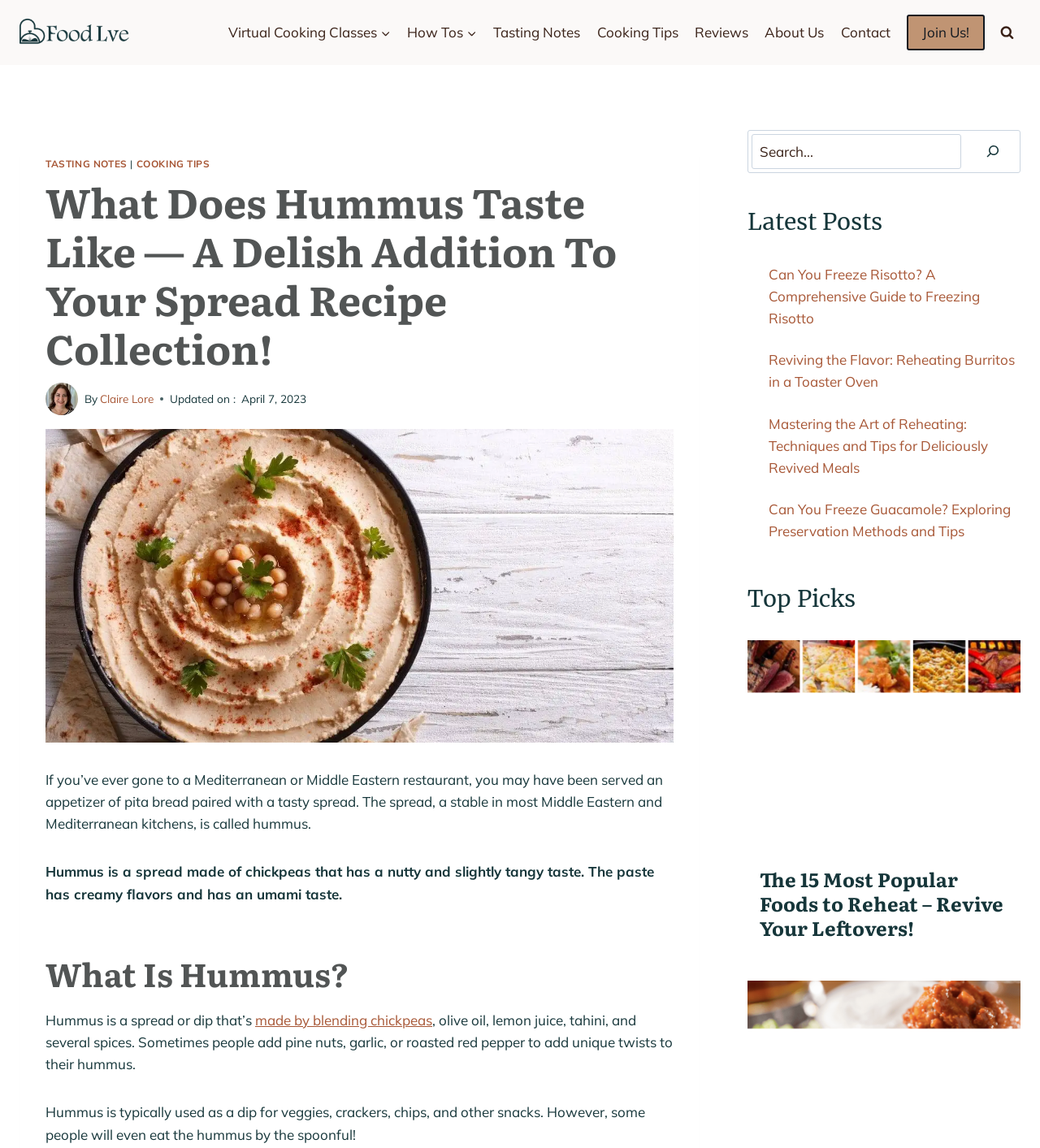Identify the webpage's primary heading and generate its text.

What Does Hummus Taste Like — A Delish Addition To Your Spread Recipe Collection!